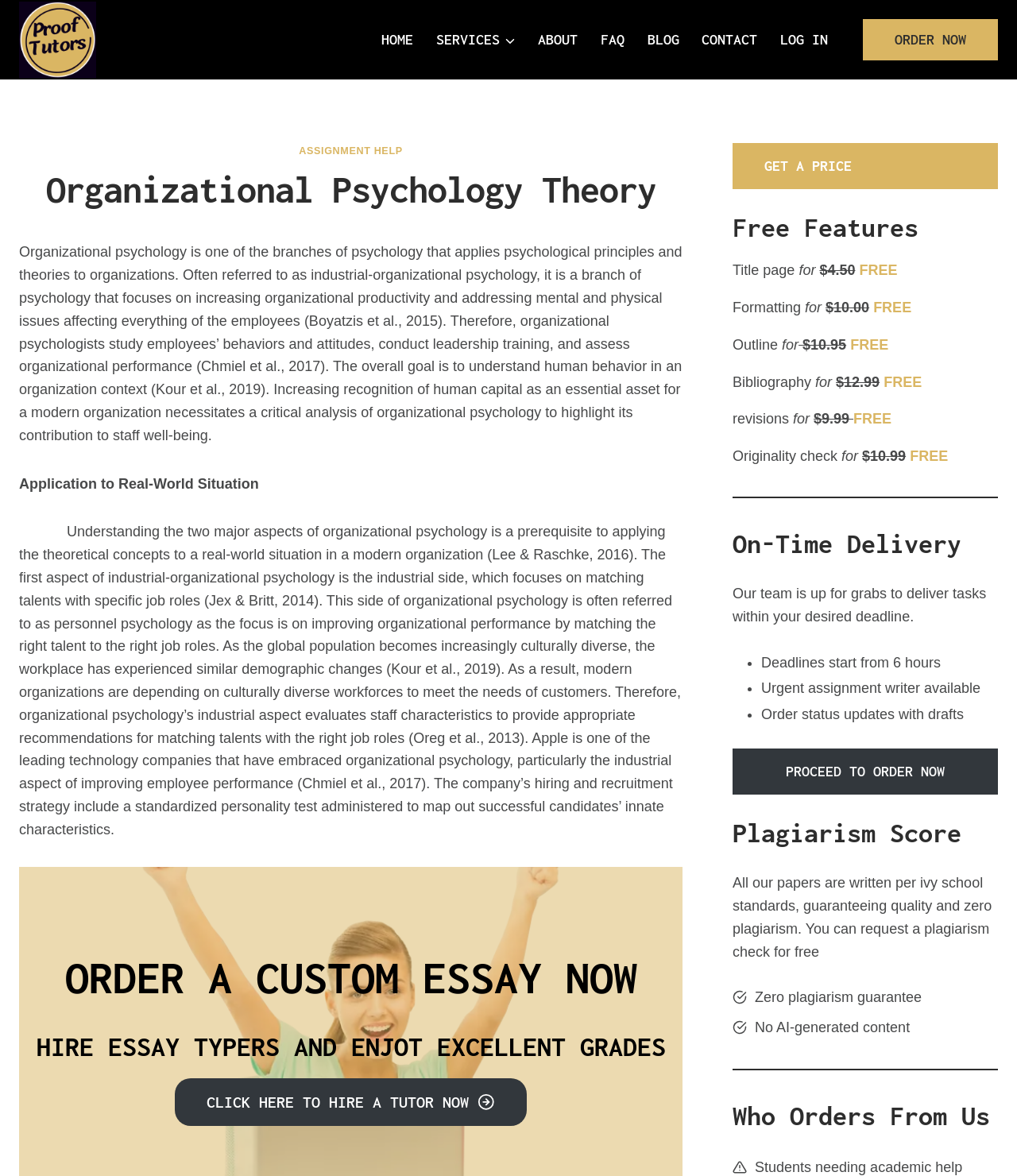Given the description "Proceed to order now", provide the bounding box coordinates of the corresponding UI element.

[0.72, 0.636, 0.981, 0.676]